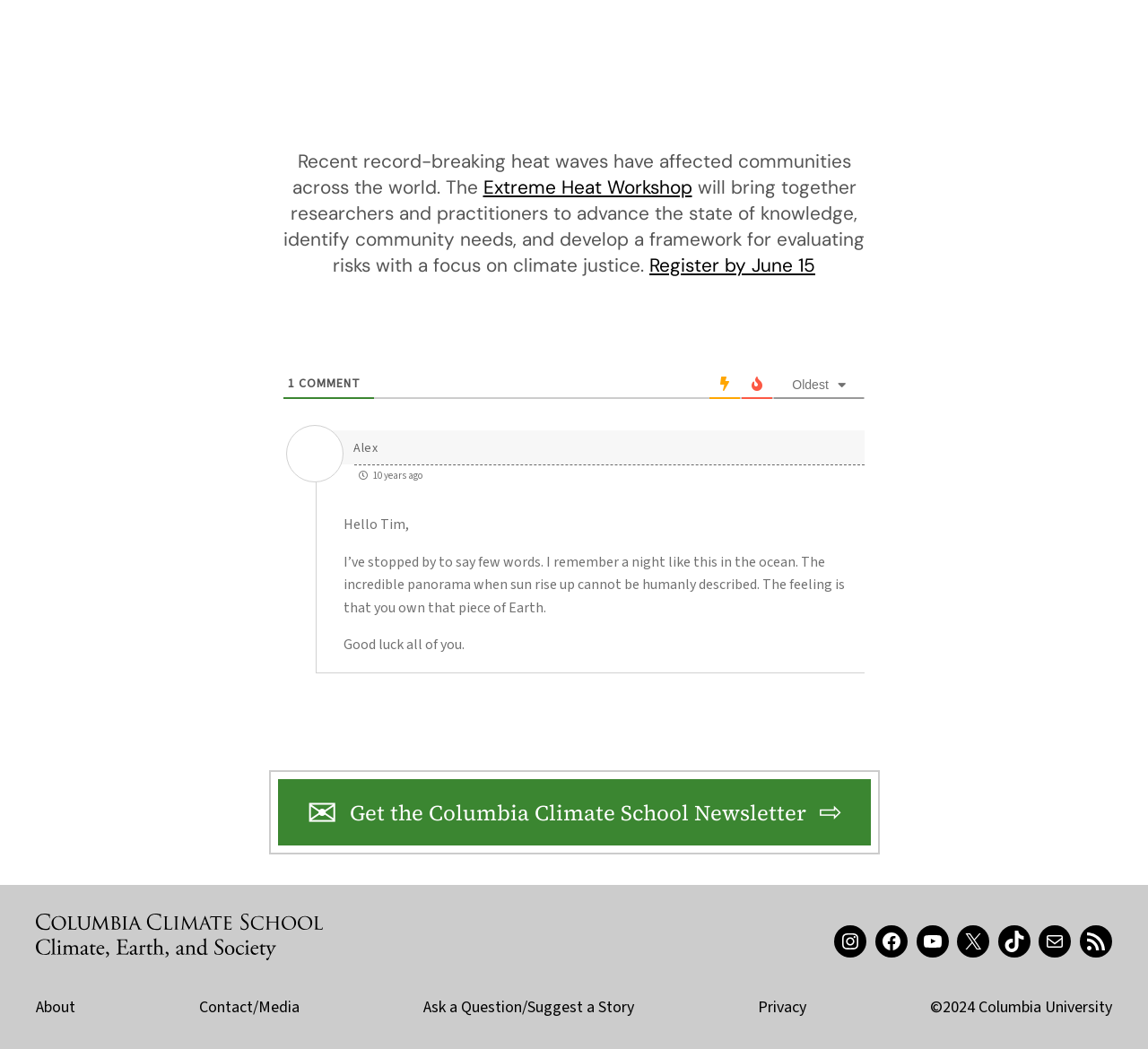Extract the bounding box of the UI element described as: "by June 15".

[0.627, 0.241, 0.71, 0.264]